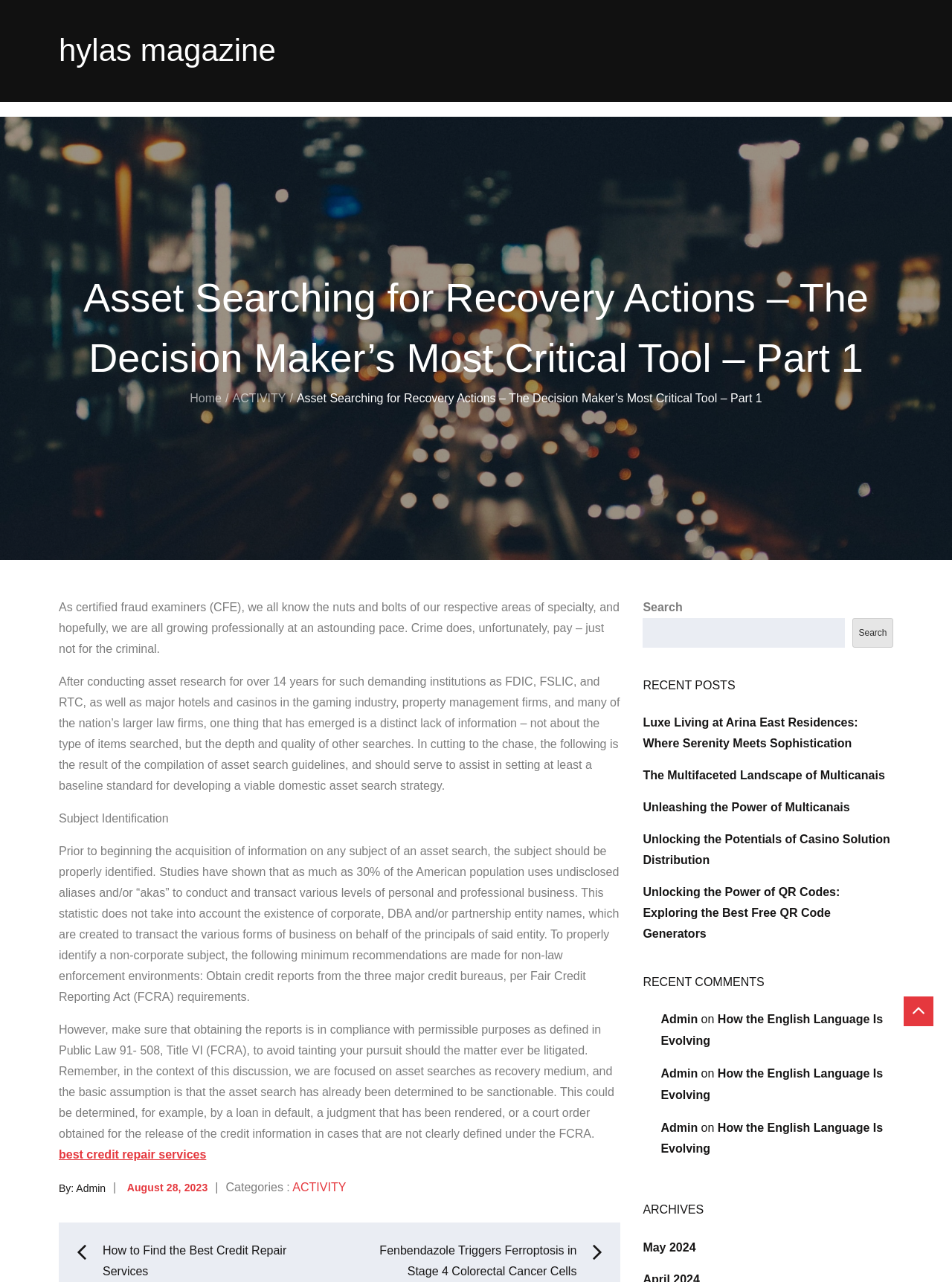Please identify the bounding box coordinates of the area I need to click to accomplish the following instruction: "go to the 'ACTIVITY' page".

[0.244, 0.306, 0.3, 0.316]